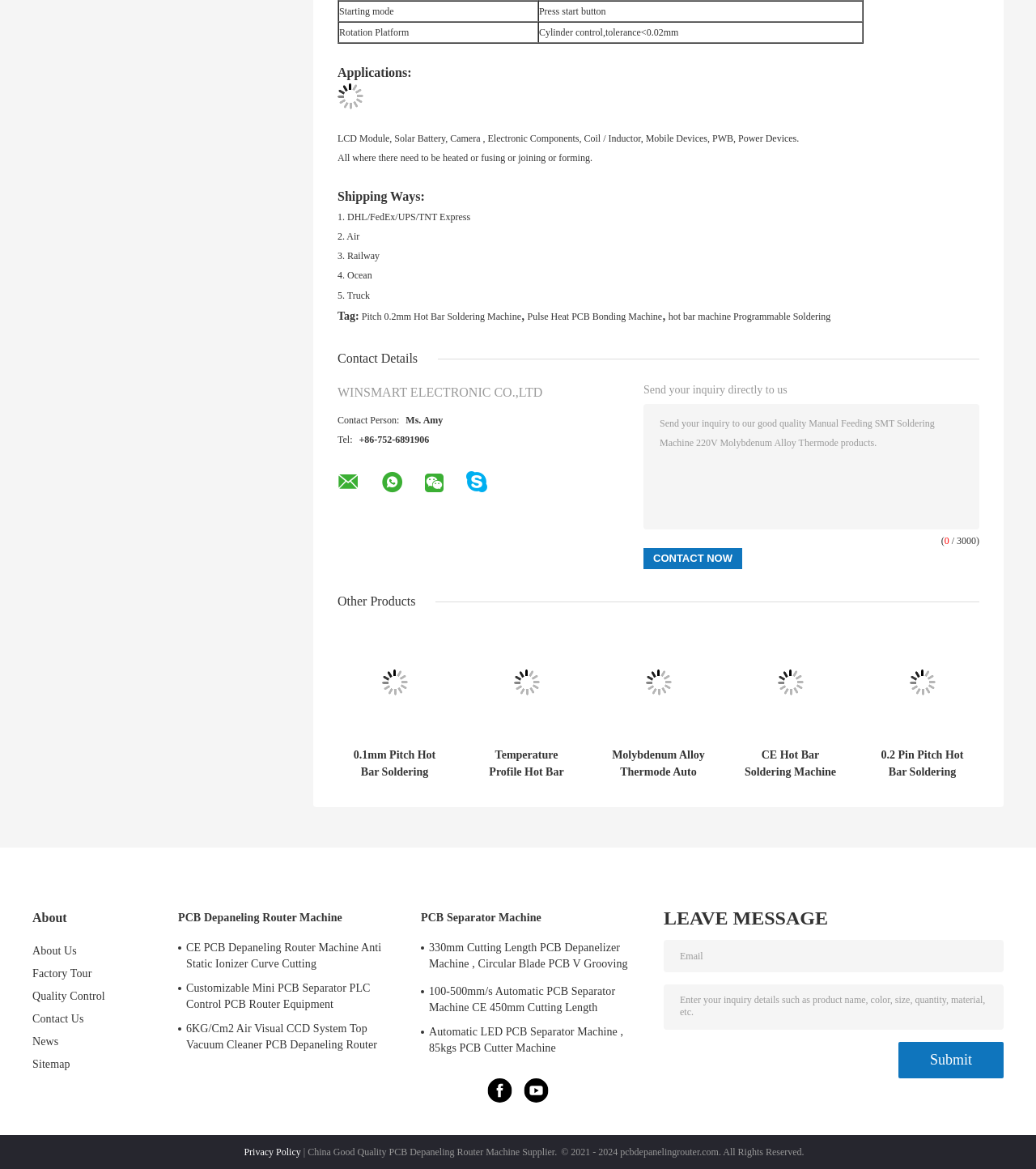What is the temperature range of the machine?
Please use the visual content to give a single word or phrase answer.

Not specified